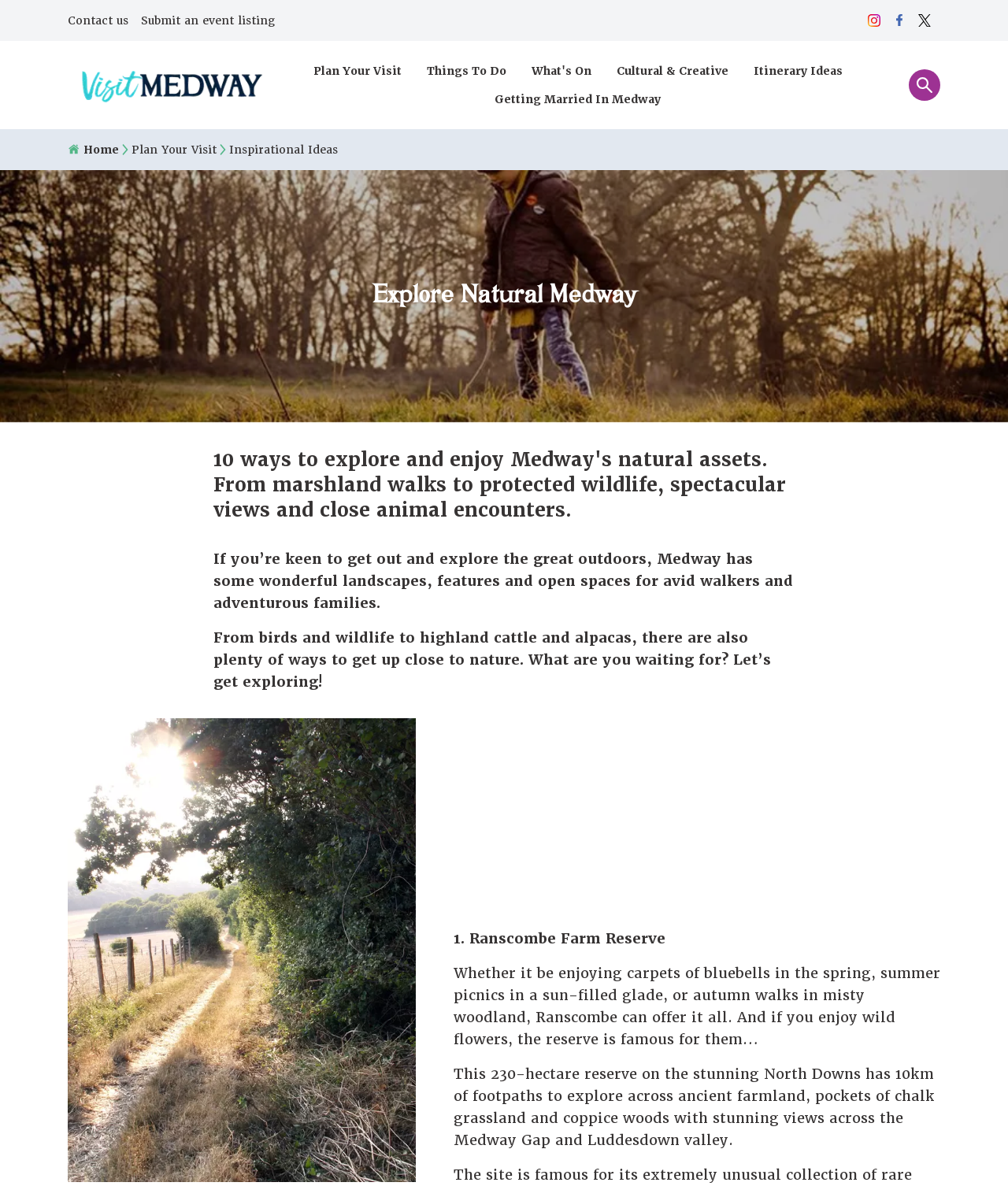What is the main navigation section divided into?
Offer a detailed and exhaustive answer to the question.

The main navigation section is divided into 7 links, which are 'Go to homepage', 'Plan Your Visit', 'Things To Do', 'What's On', 'Cultural & Creative', 'Itinerary Ideas', and 'Getting Married In Medway'.